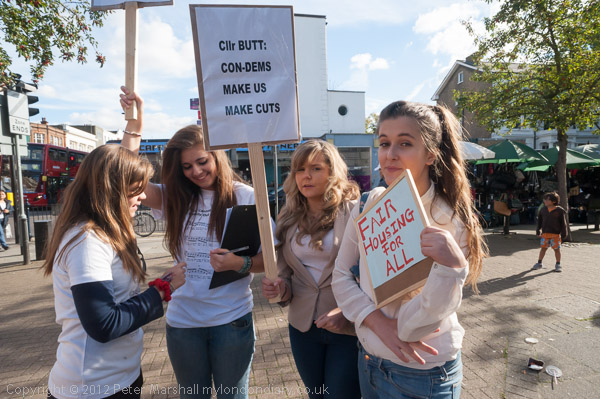Refer to the screenshot and answer the following question in detail:
What is the setting of the protest?

The caption describes the background of the scene as a 'lively urban setting', which suggests that the protest is taking place in a city or town, surrounded by buildings, trees, and people milling about.